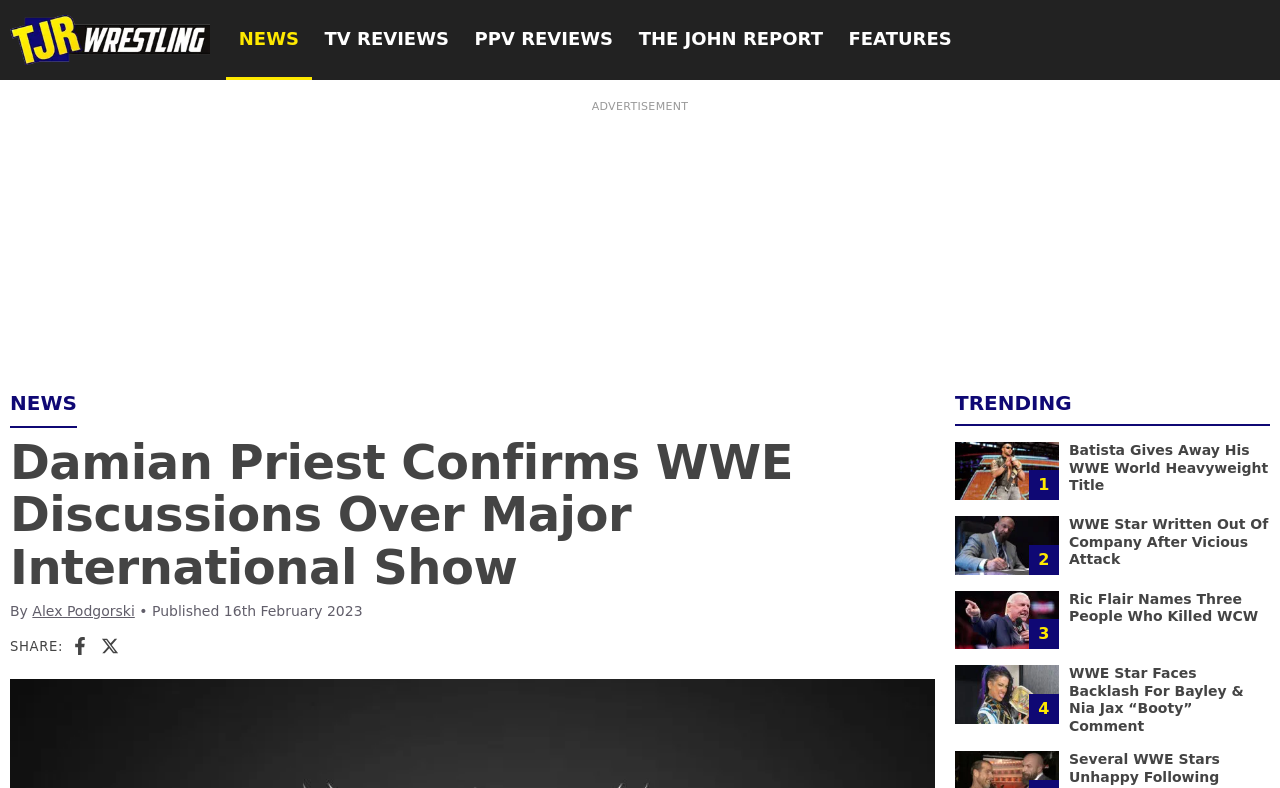Answer briefly with one word or phrase:
What is the topic of the trending article with the image of Batista?

WWE World Heavyweight Title